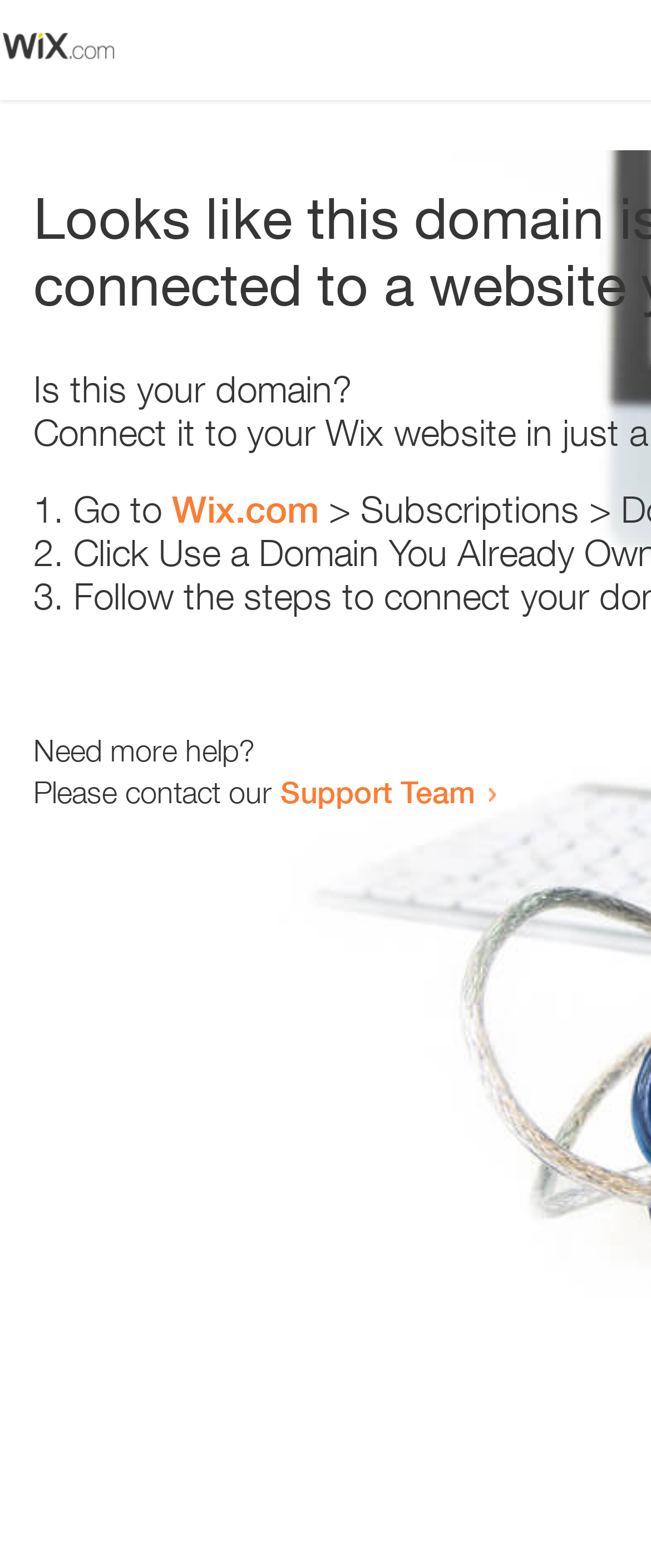What is the main issue described on this webpage?
Please provide a comprehensive answer based on the information in the image.

Based on the webpage content, it appears that the user is experiencing an error related to their domain. The text 'Is this your domain?' suggests that the webpage is trying to verify the user's domain ownership.